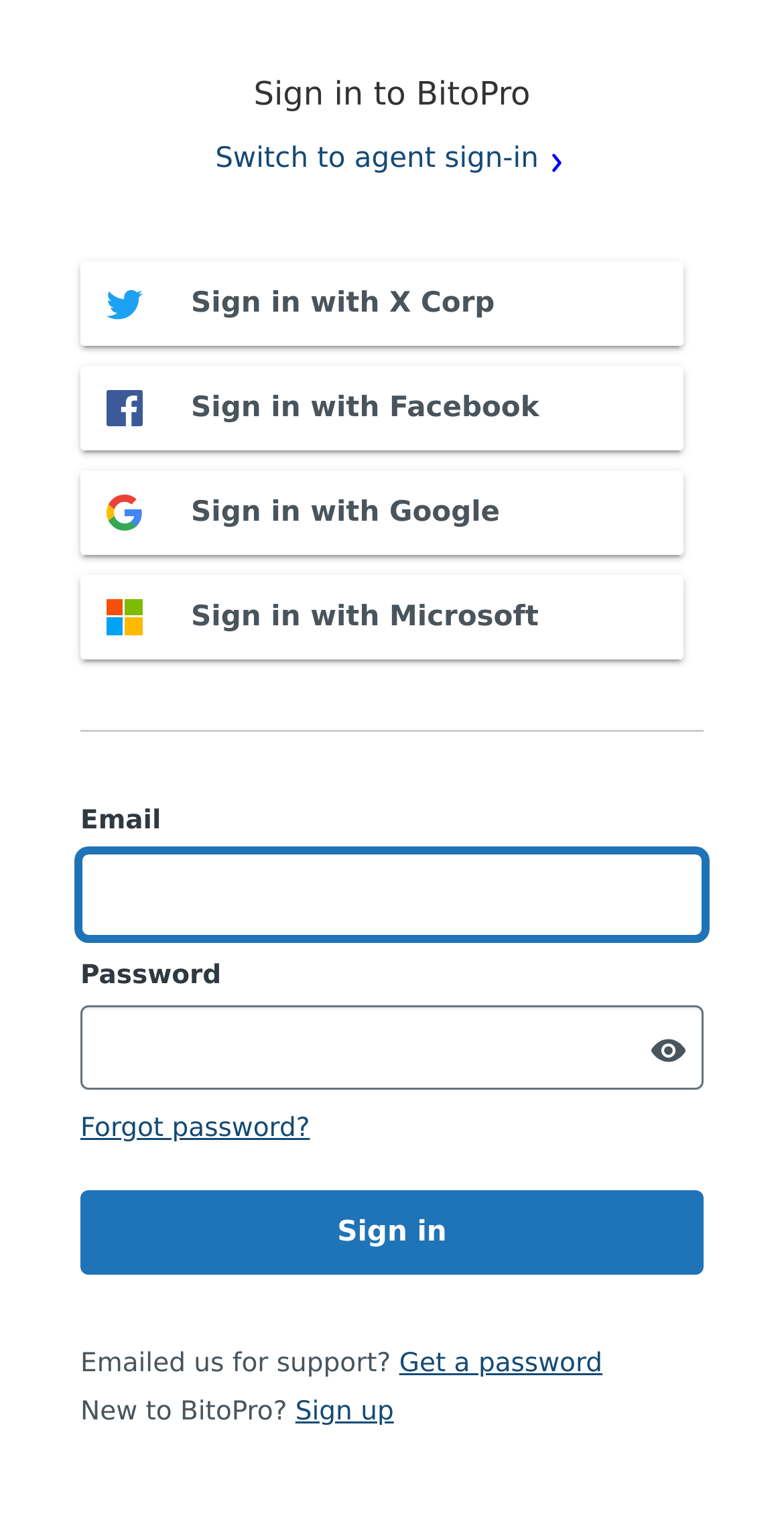Provide a comprehensive description of the webpage.

The webpage is a sign-in page for BitoPro. At the top, there is a heading that reads "Sign in to BitoPro". Below the heading, there are four links for signing in with different platforms: X Corp, Facebook, Google, and Microsoft. Each link has a corresponding generic element with the same text.

Below these links, there are two input fields for email and password, with labels "Email" and "Password" respectively. The email input field is currently focused. There is a switch to show or hide the password. 

To the right of the password input field, there is a link to "Forgot password?". Below the password input field, there is a paragraph of text, but it is empty. 

Next, there is a button to "Sign in". Below the sign-in button, there is a message "Emailed us for support?" with a link to "Get a password". 

At the bottom of the page, there is a message "New to BitoPro?" with a link to "Sign up".